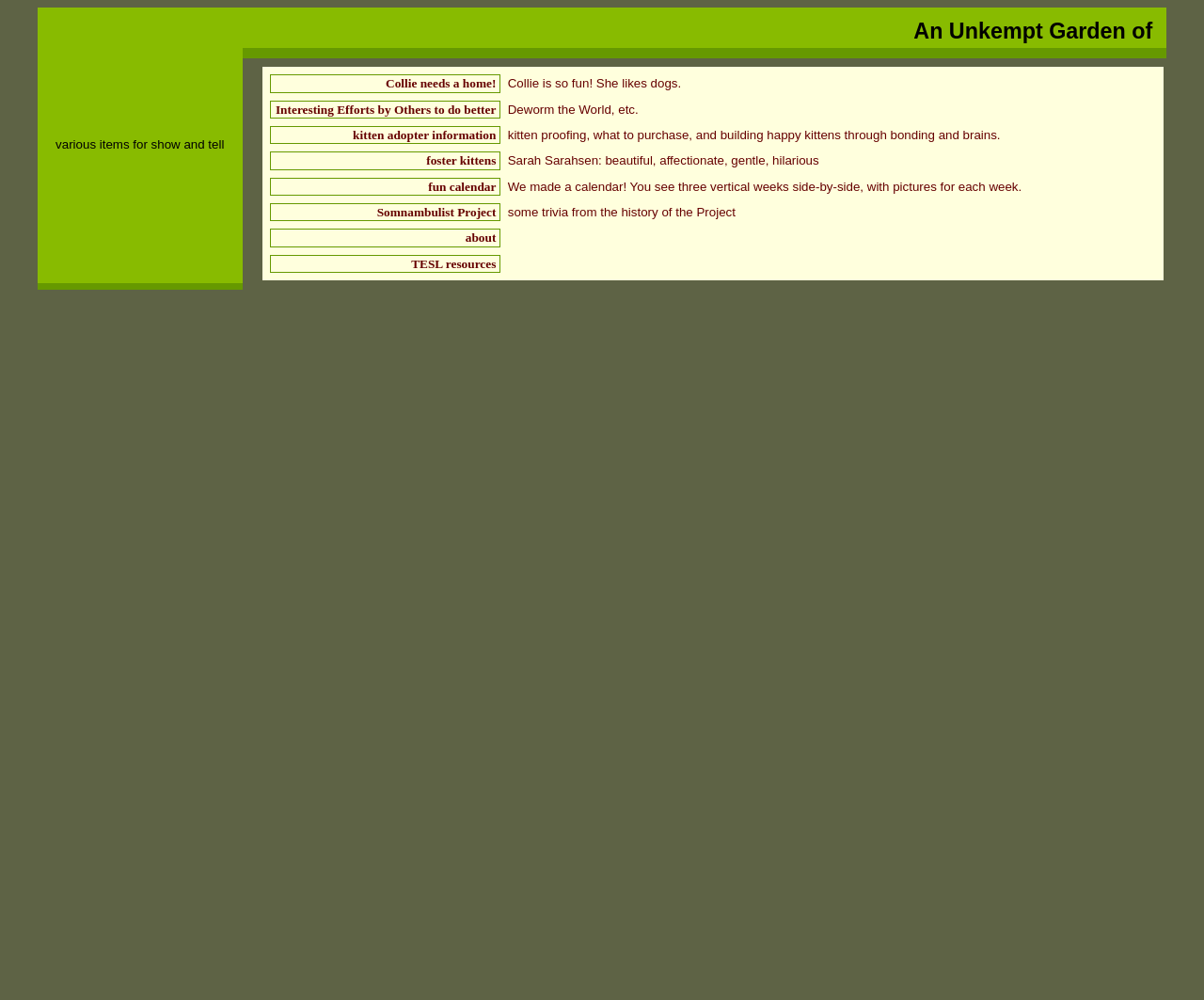What is the topic of the first link?
Refer to the image and provide a thorough answer to the question.

I looked at the first link in the table and found that it is about a Collie that needs a home. The link text is 'Collie needs a home!'.